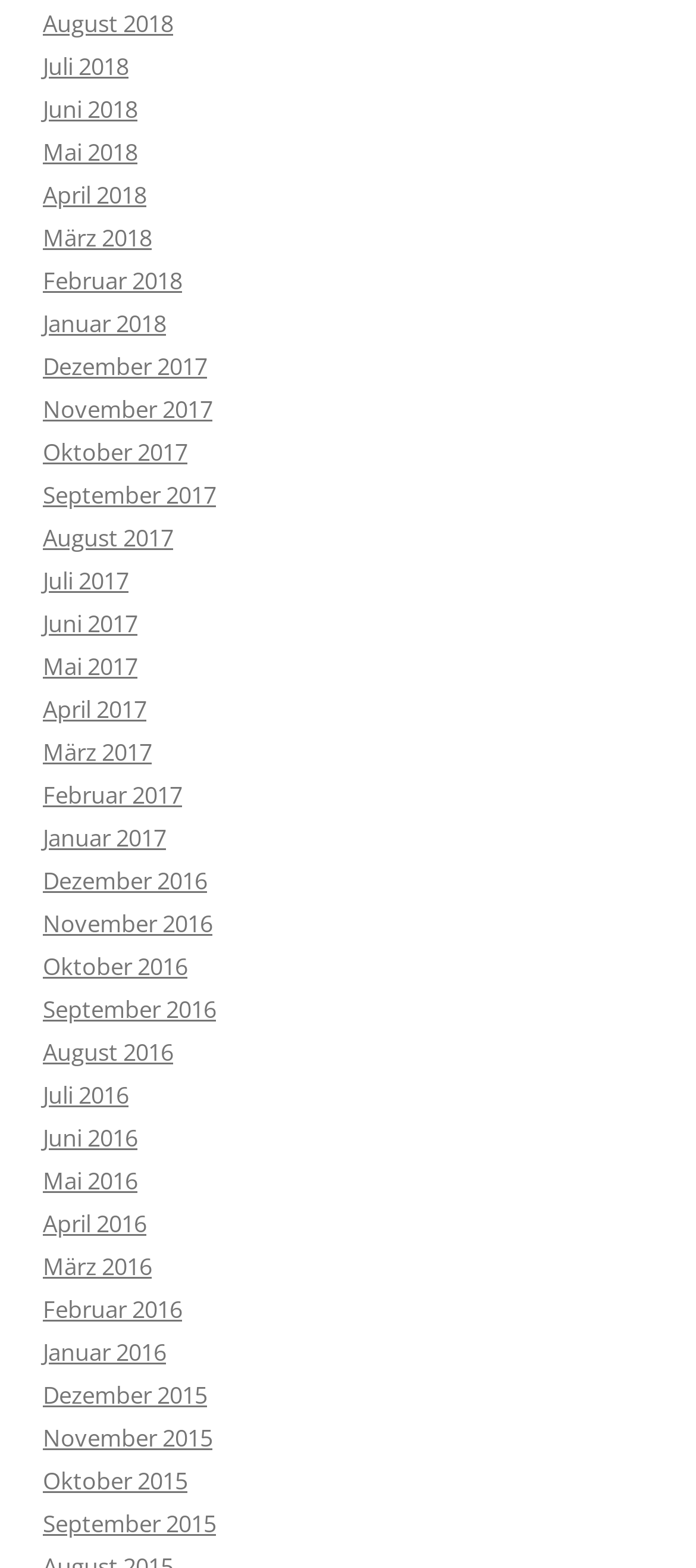What is the latest month available in 2017?
Refer to the image and provide a concise answer in one word or phrase.

August 2017